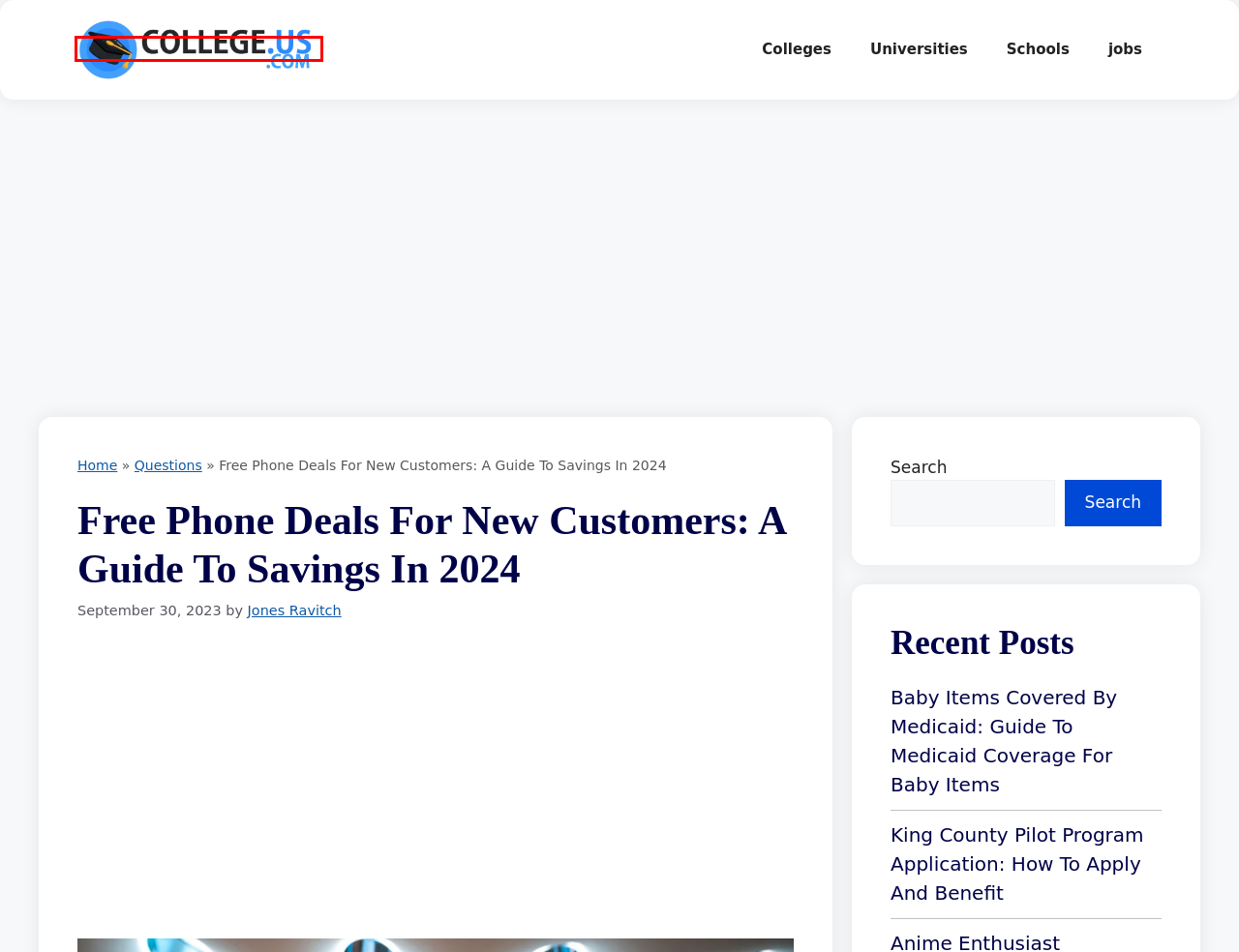Examine the screenshot of a webpage with a red bounding box around a specific UI element. Identify which webpage description best matches the new webpage that appears after clicking the element in the red bounding box. Here are the candidates:
A. Jobs : An Overview Of The Current Job Market - College US
B. Schools Spotlight: Best Education Resources And Top-Ranked Schools - College US
C. Discover The Best Universities In The World - College US
D. Jones Ravitch - College US
E. Baby Items Covered By Medicaid: Guide To Medicaid Coverage For Baby Items - College US
F. Questions - College US
G. 2024-2025 Best National Universities & Colleges On College US
H. Discover The Best Colleges In The World - College US

G